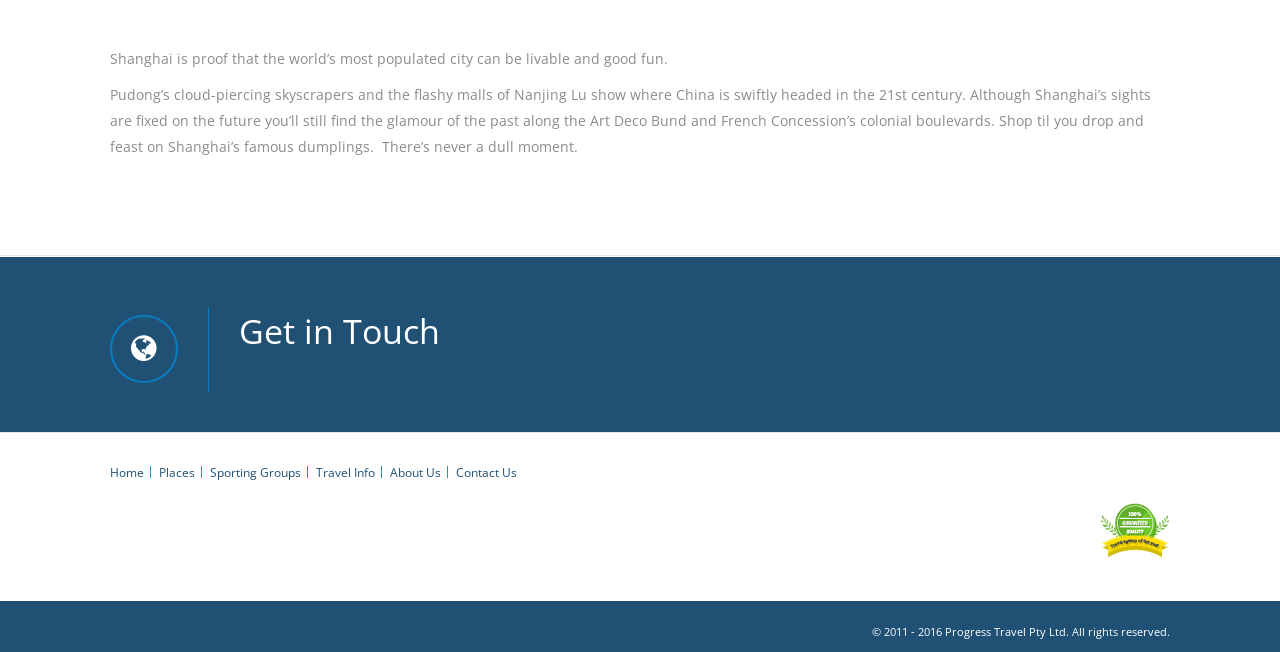Using the description: "Sporting Groups", identify the bounding box of the corresponding UI element in the screenshot.

[0.164, 0.711, 0.235, 0.737]